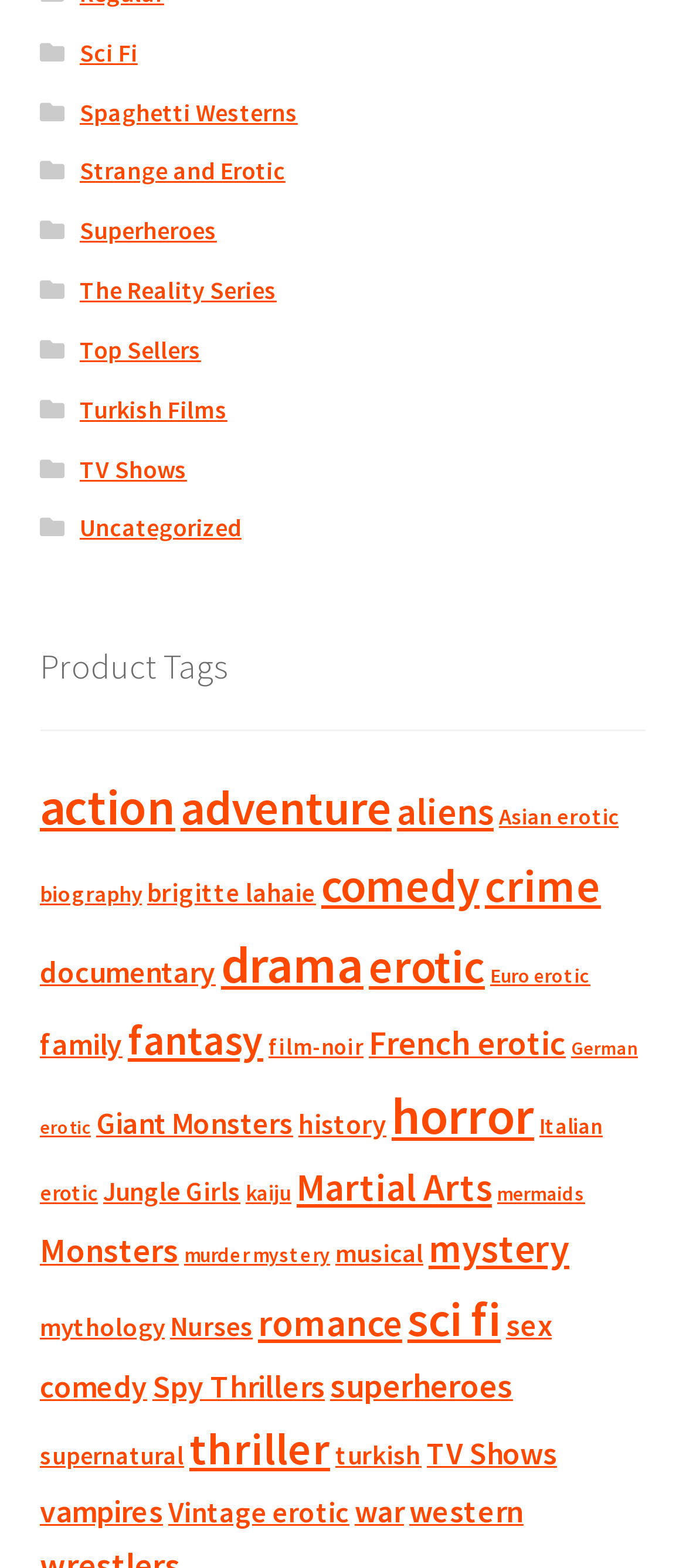Find the bounding box of the UI element described as follows: "adventure".

[0.263, 0.495, 0.571, 0.533]